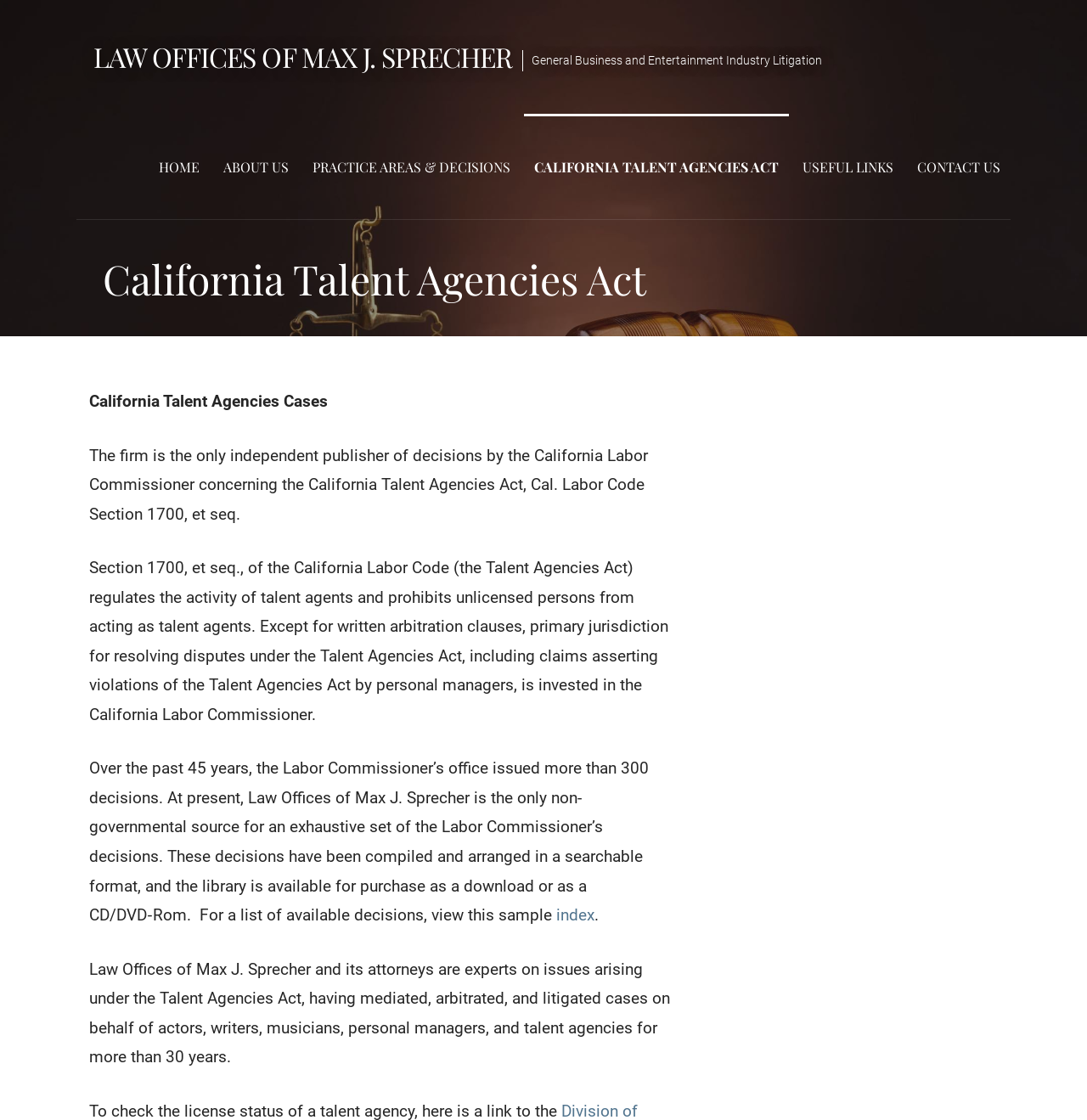Locate the bounding box of the UI element described by: "About Us" in the given webpage screenshot.

[0.196, 0.101, 0.275, 0.196]